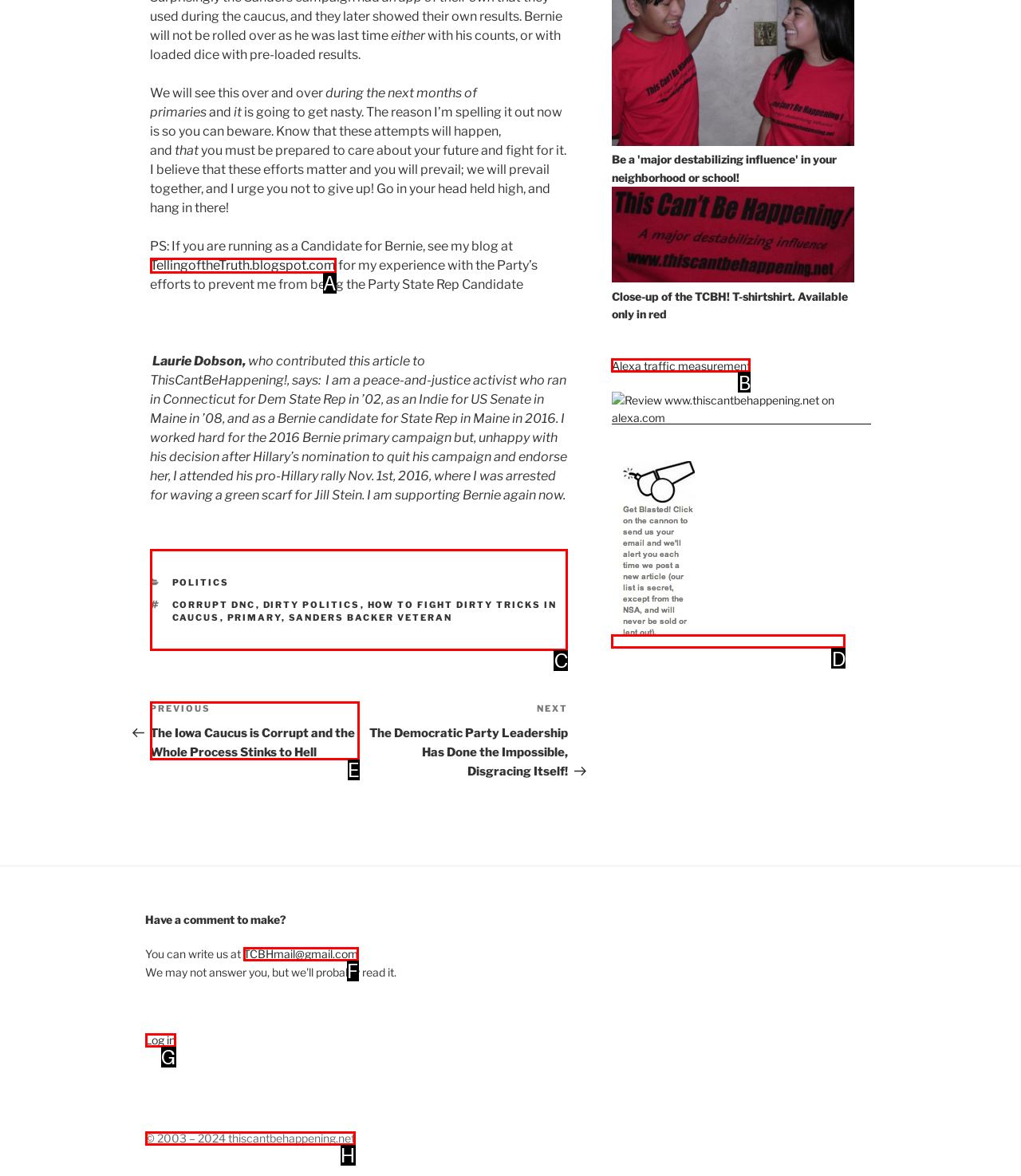What option should I click on to execute the task: Create a new account? Give the letter from the available choices.

None